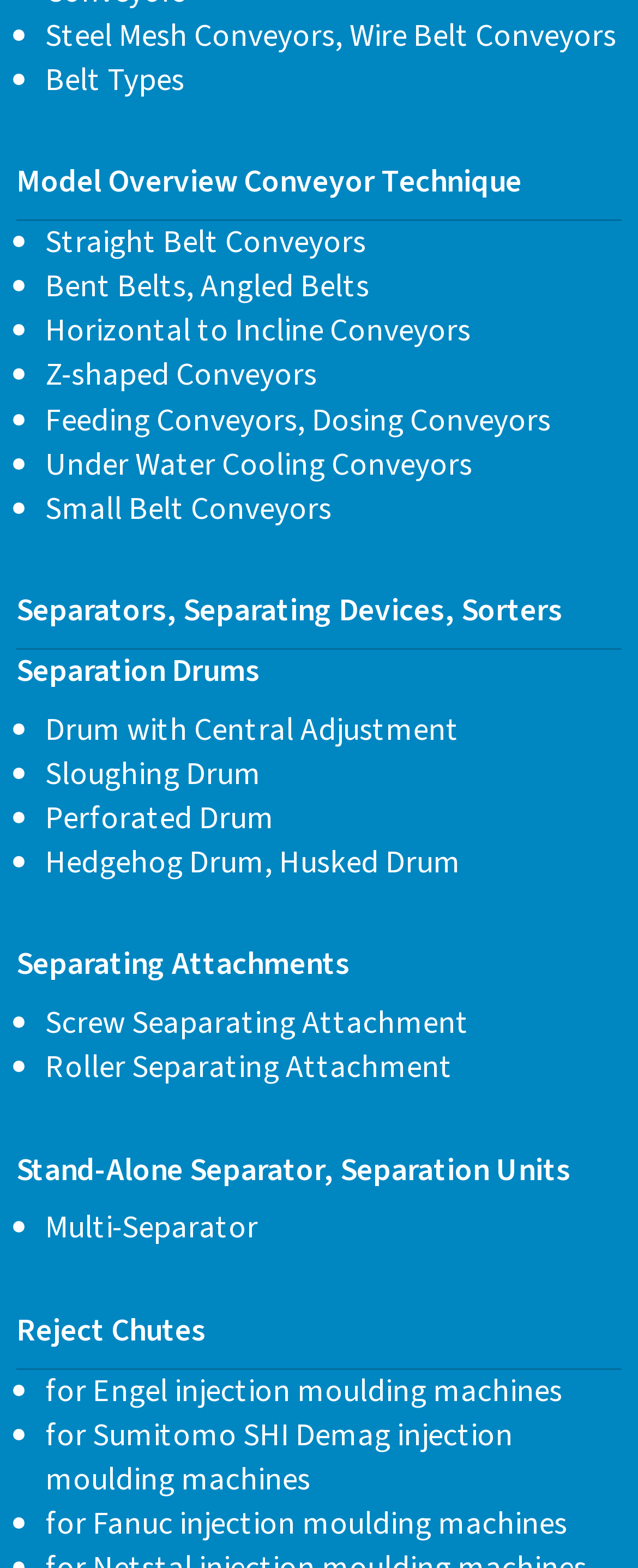What type of machines do Reject Chutes serve?
Respond to the question with a well-detailed and thorough answer.

The webpage lists Reject Chutes for specific injection moulding machines, including Engel, Sumitomo SHI Demag, and Fanuc machines. This suggests that Reject Chutes are used in conjunction with these machines, likely to handle rejected materials.